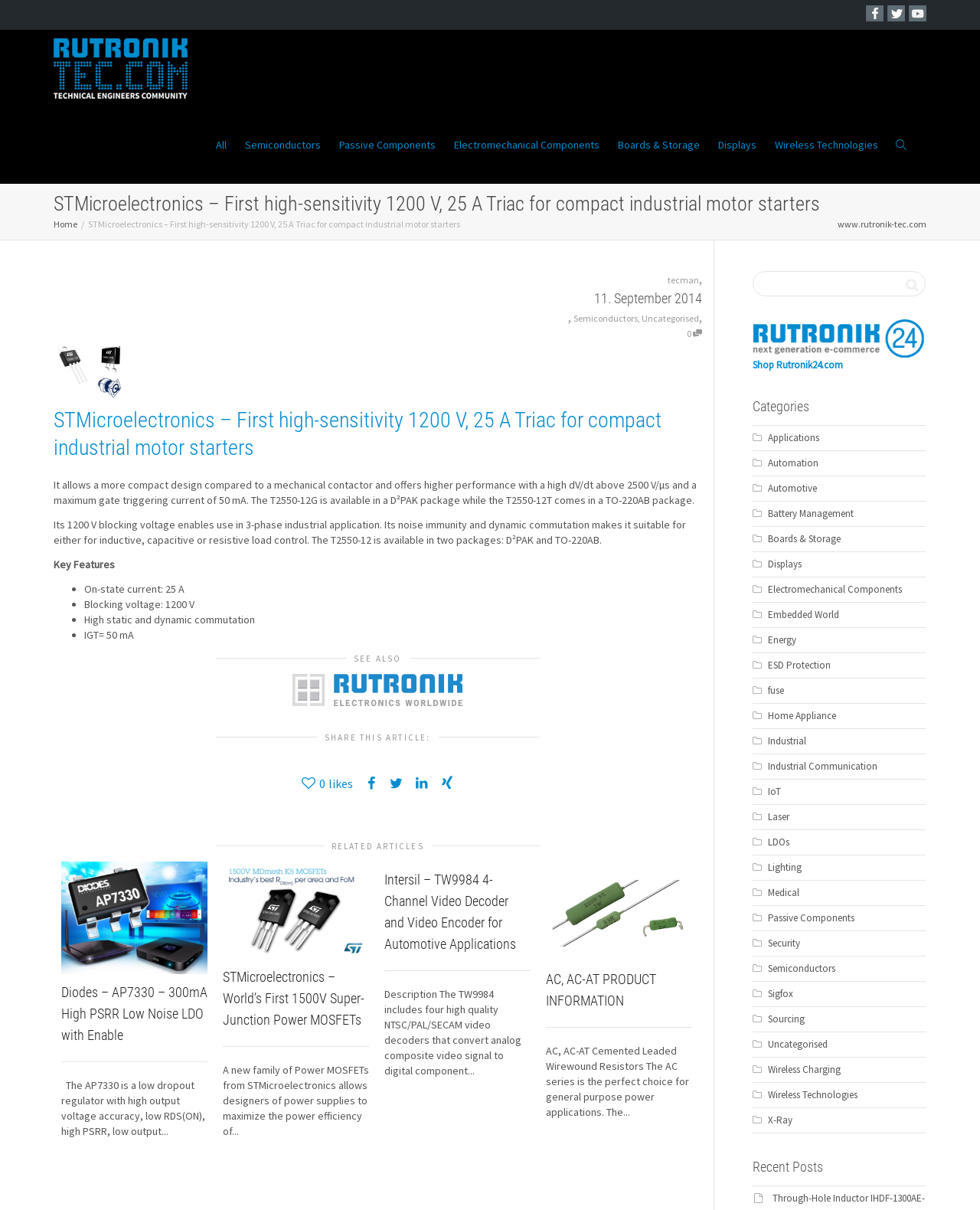Determine the bounding box coordinates of the clickable element necessary to fulfill the instruction: "Click on the 'RUTRONIK-TEC' link". Provide the coordinates as four float numbers within the 0 to 1 range, i.e., [left, top, right, bottom].

[0.055, 0.025, 0.191, 0.088]